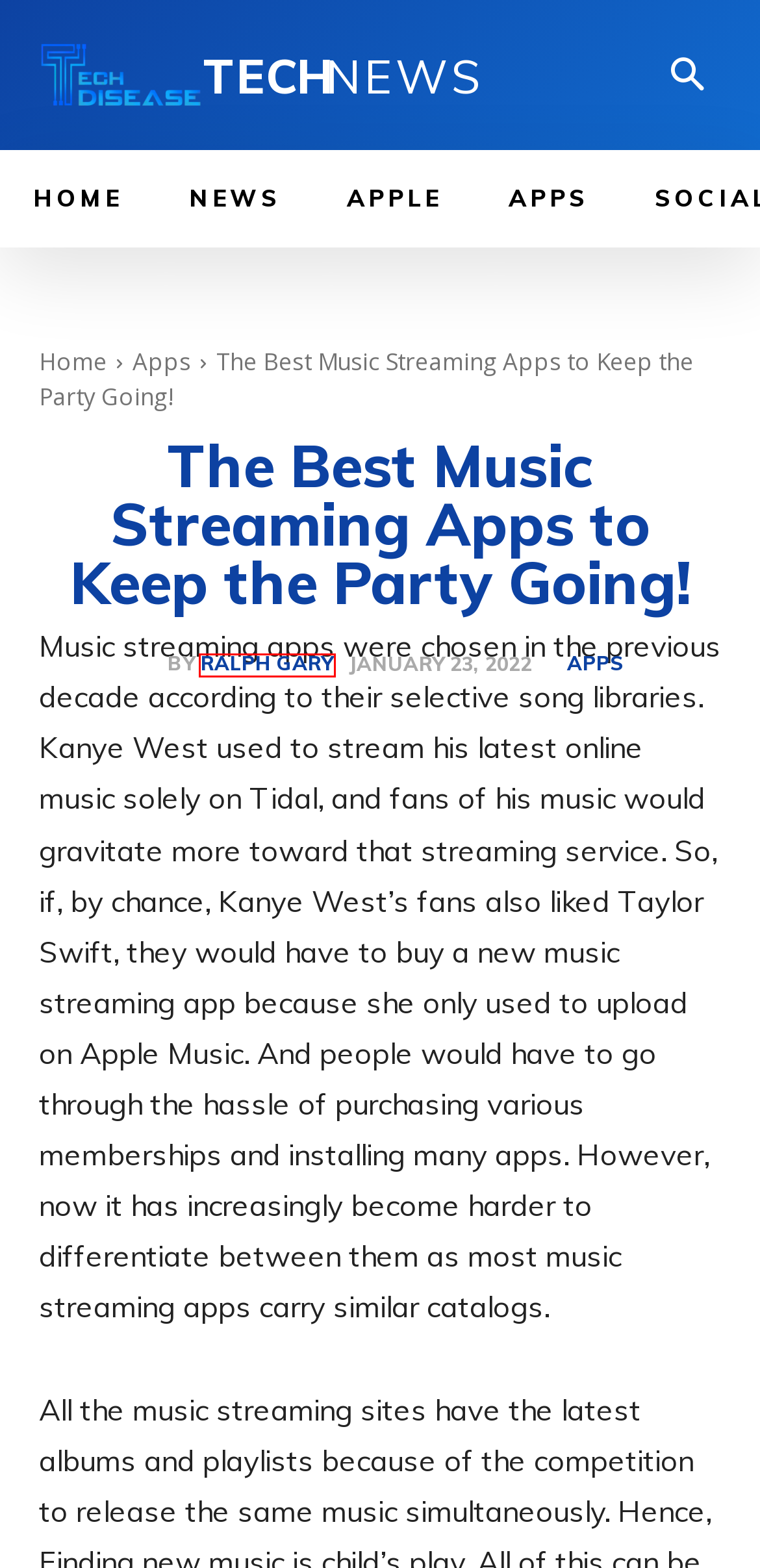Take a look at the provided webpage screenshot featuring a red bounding box around an element. Select the most appropriate webpage description for the page that loads after clicking on the element inside the red bounding box. Here are the candidates:
A. Tech News Archives - Tech Disease
B. Tech Disease - Explore the World of Technology
C. Car Tech Archives - Tech Disease
D. Ralph Gary, Author at Tech Disease
E. Social Media Archives - Tech Disease
F. Apps Archives - Tech Disease
G. Apple Archives - Tech Disease
H. How To Archives - Tech Disease

D